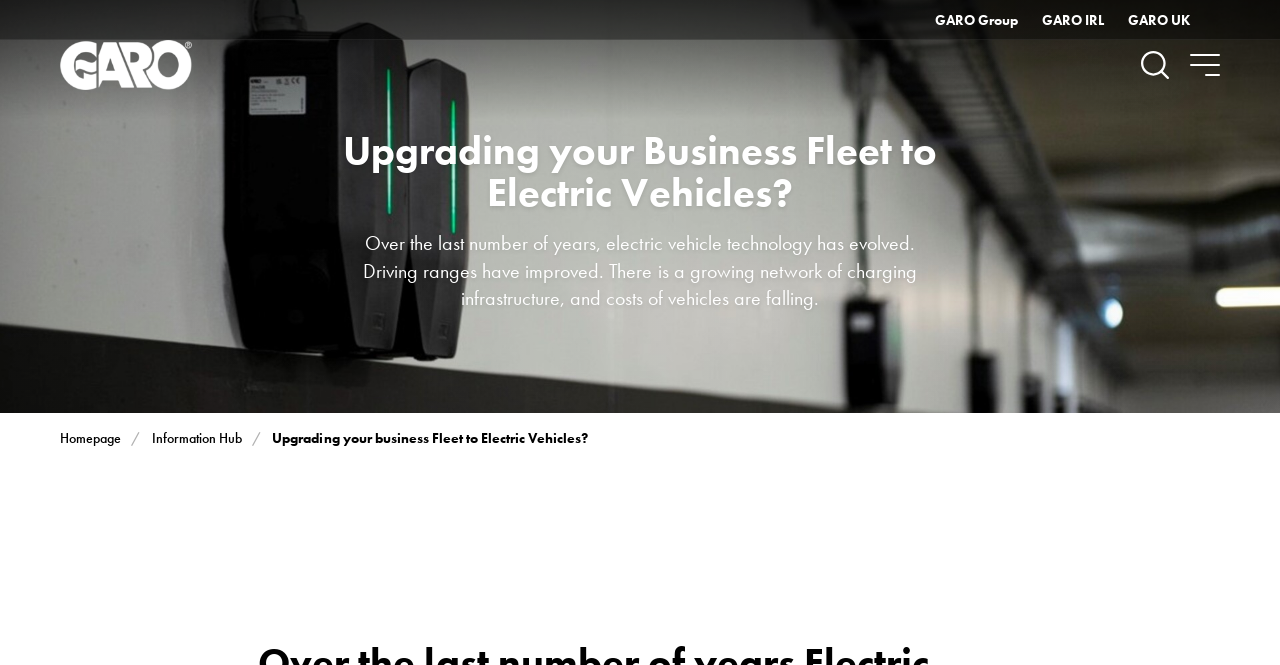Determine the bounding box coordinates of the UI element that matches the following description: "Charging for apartment buildings". The coordinates should be four float numbers between 0 and 1 in the format [left, top, right, bottom].

[0.0, 0.479, 0.054, 0.644]